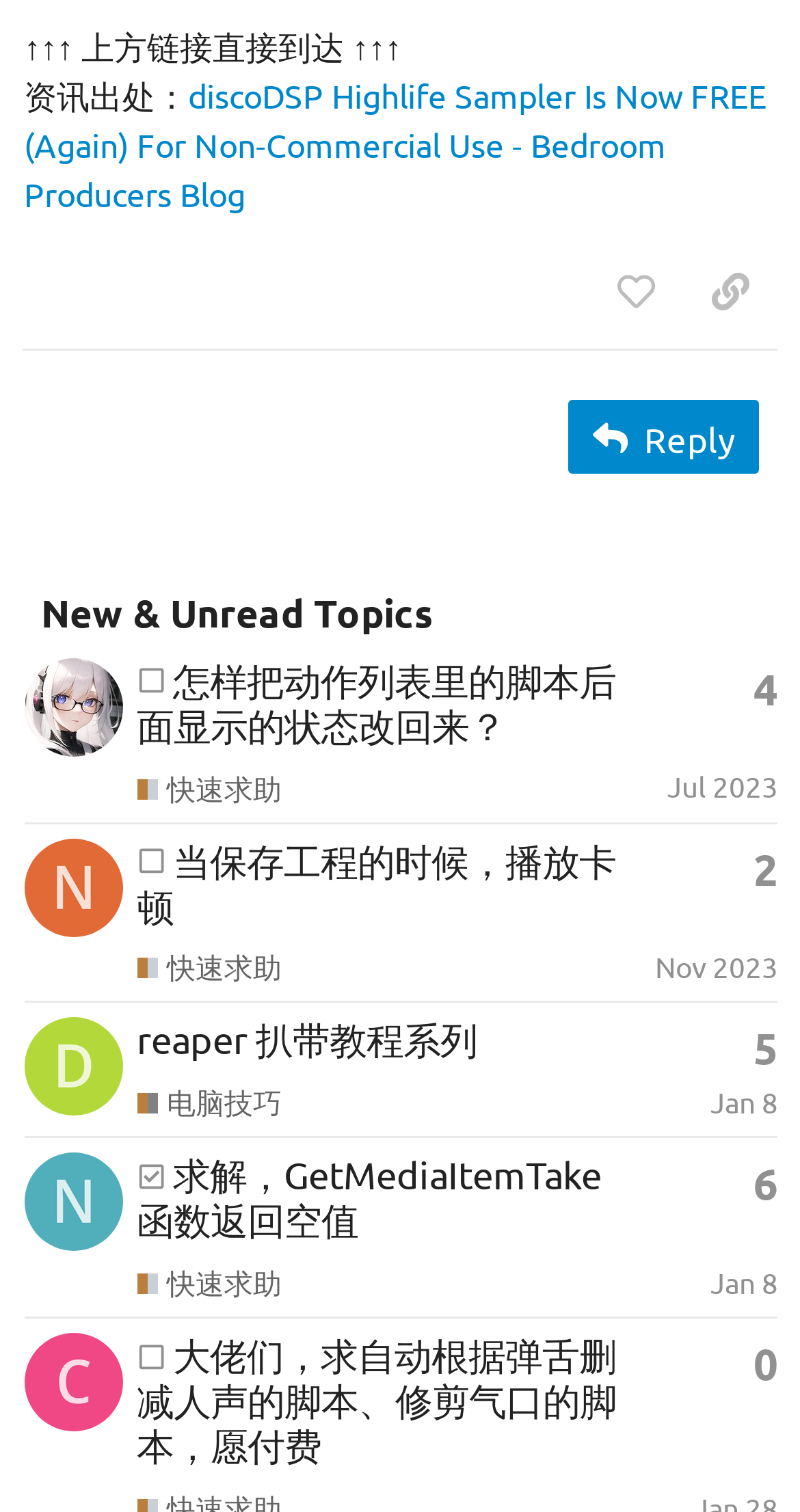What is the topic with 4 replies?
Please give a detailed and elaborate answer to the question based on the image.

I found a gridcell element with the text '怎样把动作列表里的脚本后面显示的状态改回来？' and a generic element with the text 'This topic has 4 replies'. Therefore, the topic with 4 replies is '怎样把动作列表里的脚本后面显示的状态改回来？'.